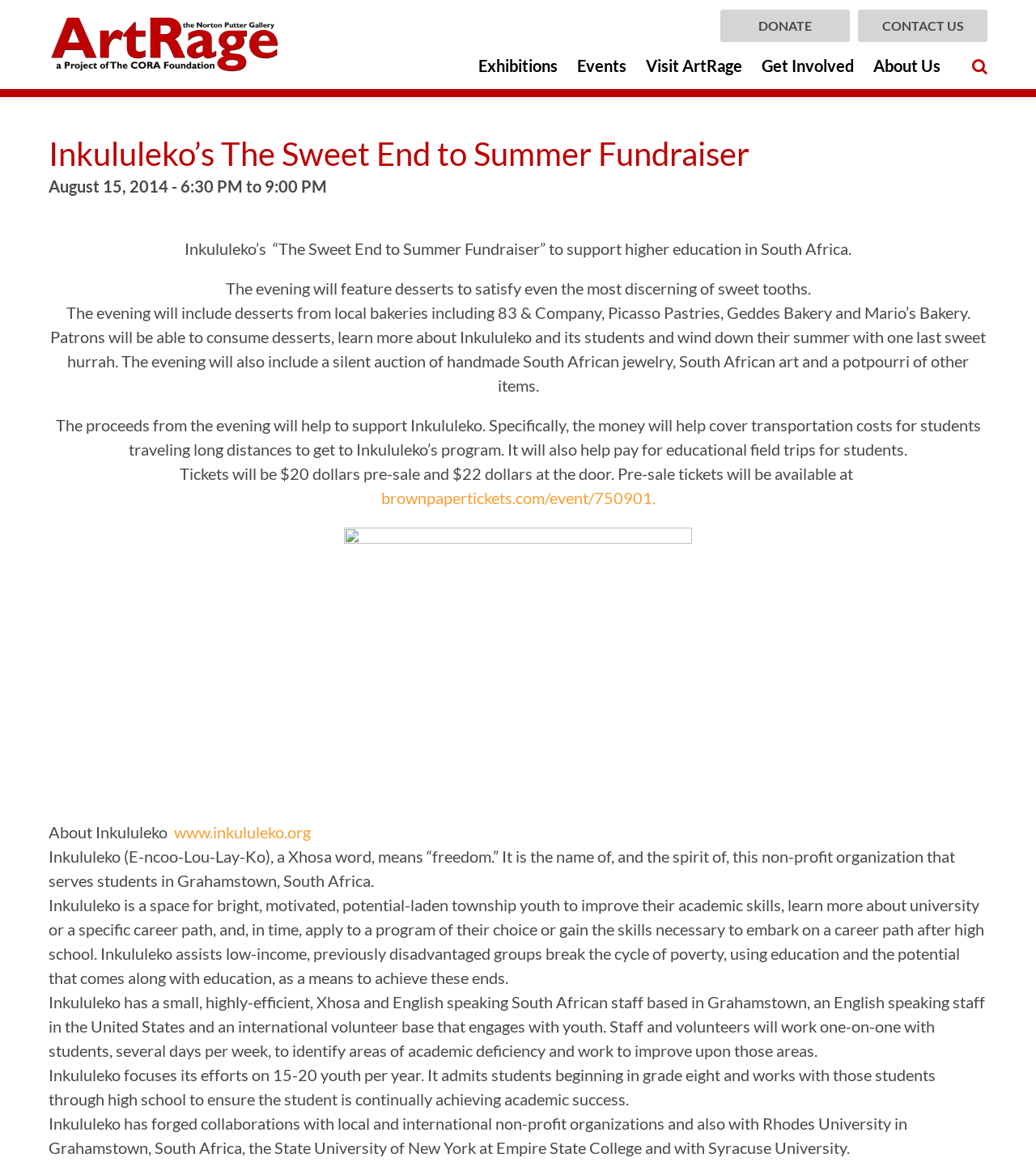What is the name of the organization?
Answer the question with a single word or phrase derived from the image.

Inkululeko